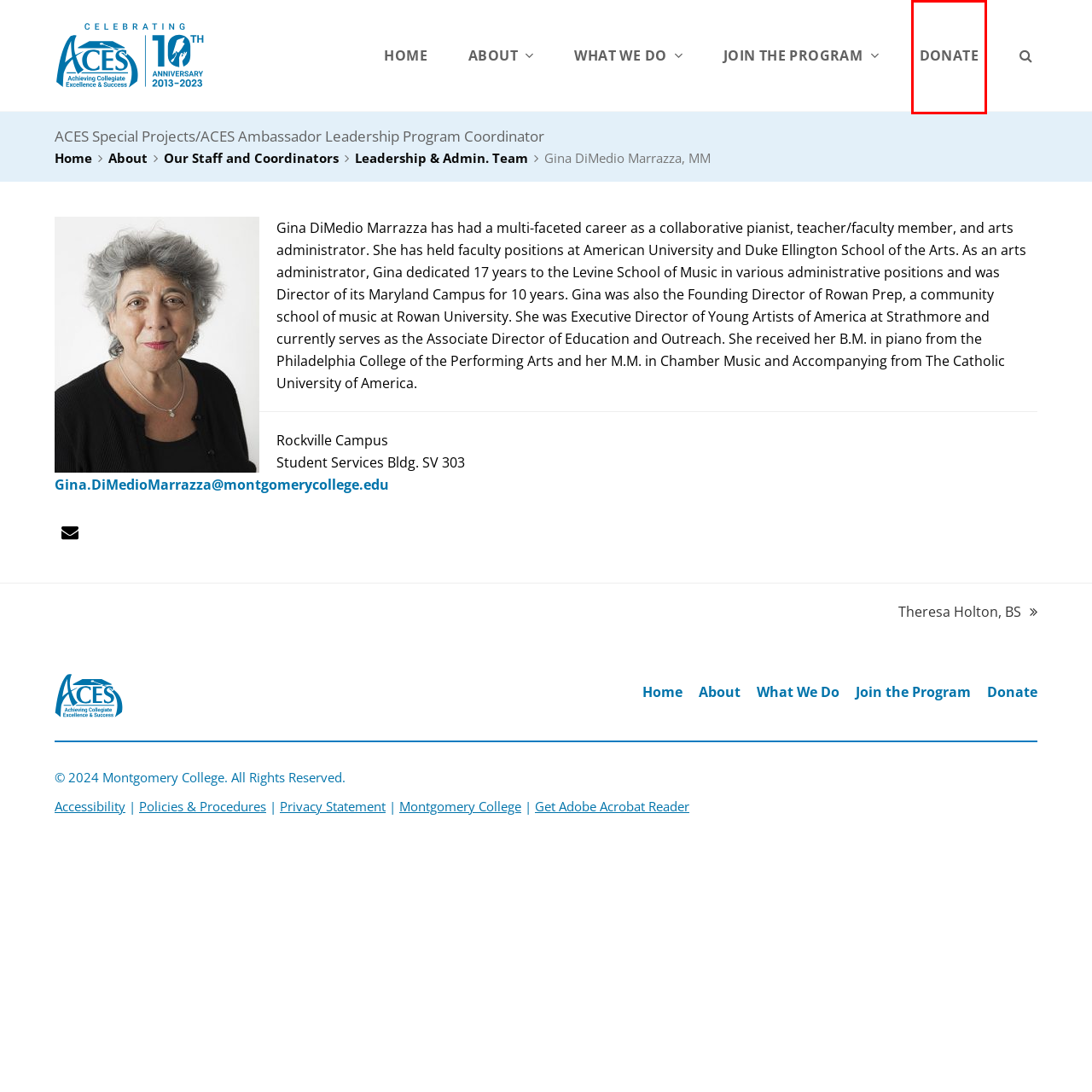You are given a screenshot of a webpage within which there is a red rectangle bounding box. Please choose the best webpage description that matches the new webpage after clicking the selected element in the bounding box. Here are the options:
A. What We Do – ACES
B. About – ACES
C. Donate – ACES
D. Join the Program – ACES
E. Privacy Statement | Montgomery College, Maryland
F. Adobe - Download Adobe Acrobat Reader
G. Montgomery College | Montgomery College, Maryland
H. Accessibility | Montgomery College, Maryland

C